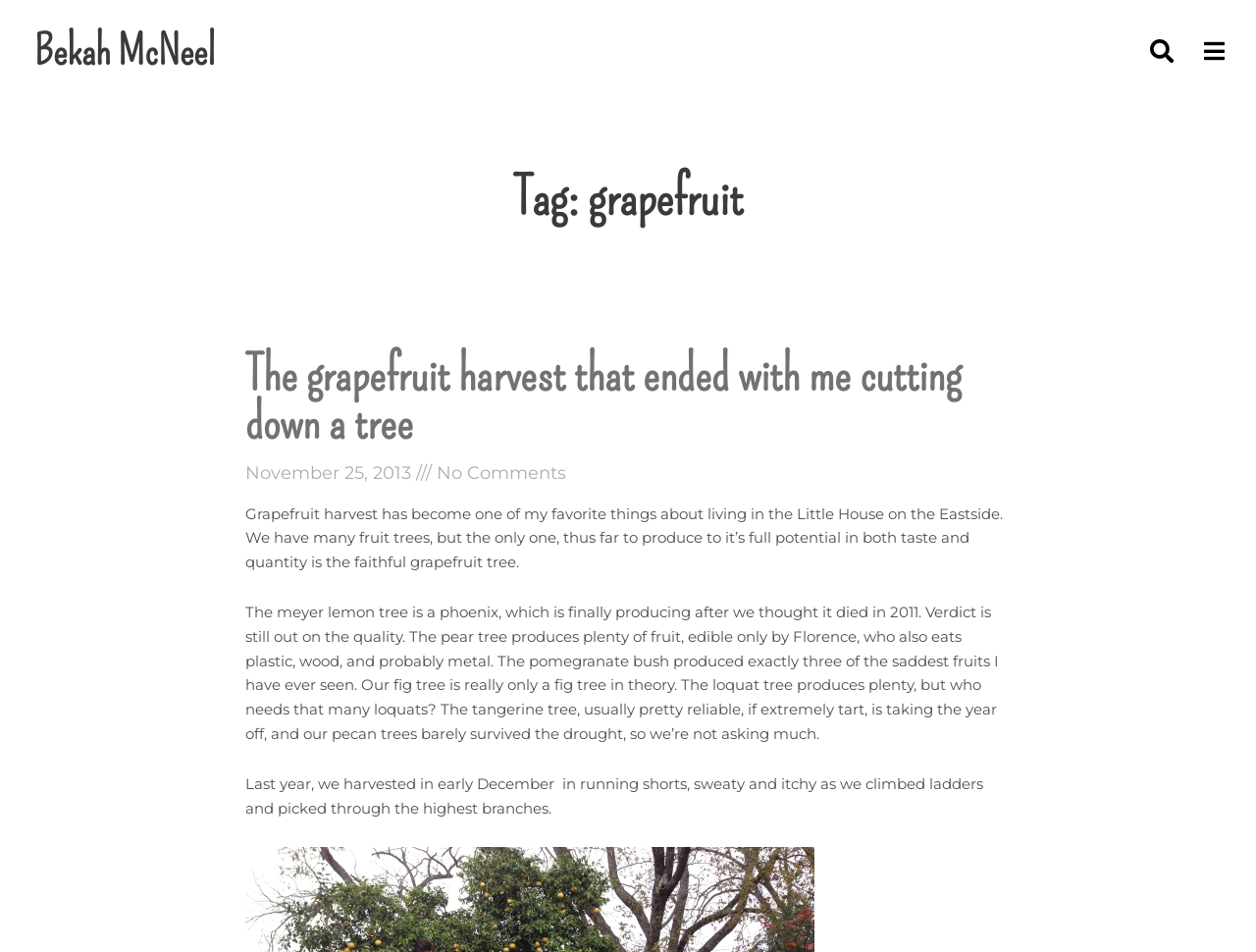Please answer the following question using a single word or phrase: 
What is the condition of the pear tree?

edible only by Florence